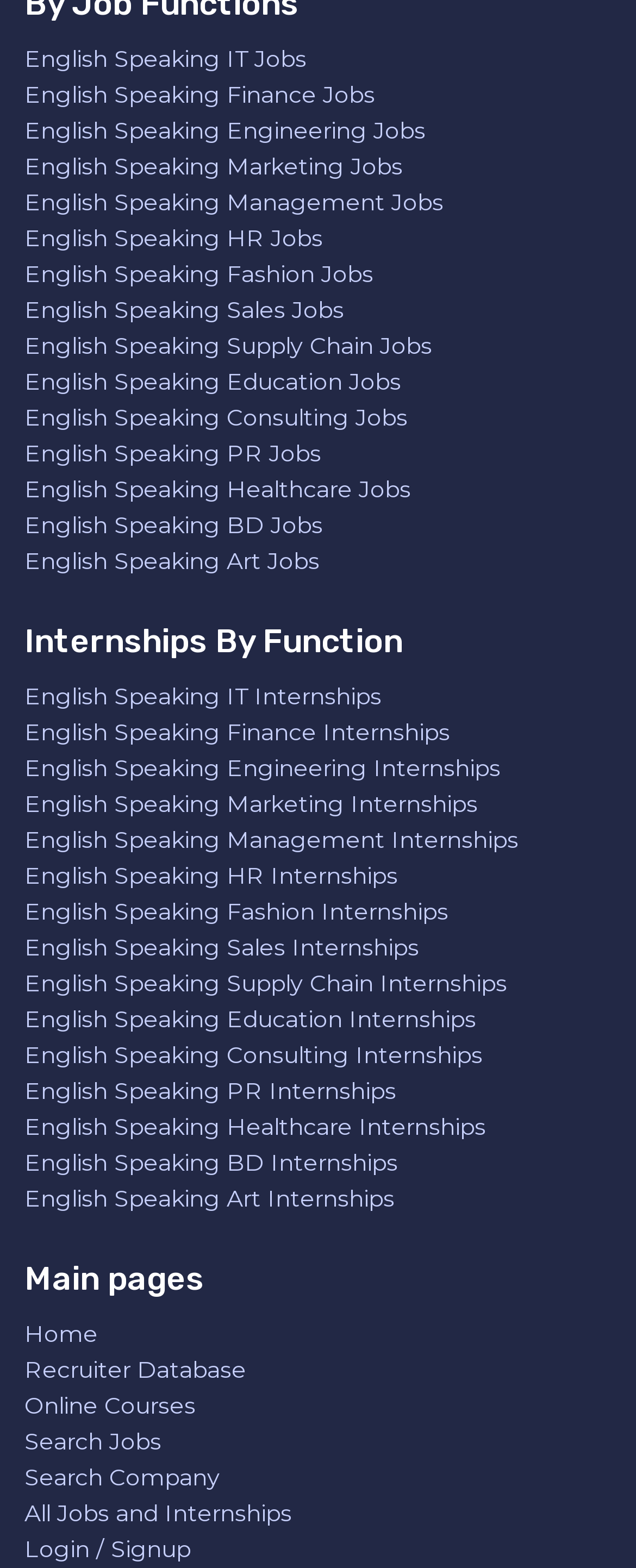Identify and provide the bounding box for the element described by: "Recruiter Database".

[0.038, 0.864, 0.387, 0.883]